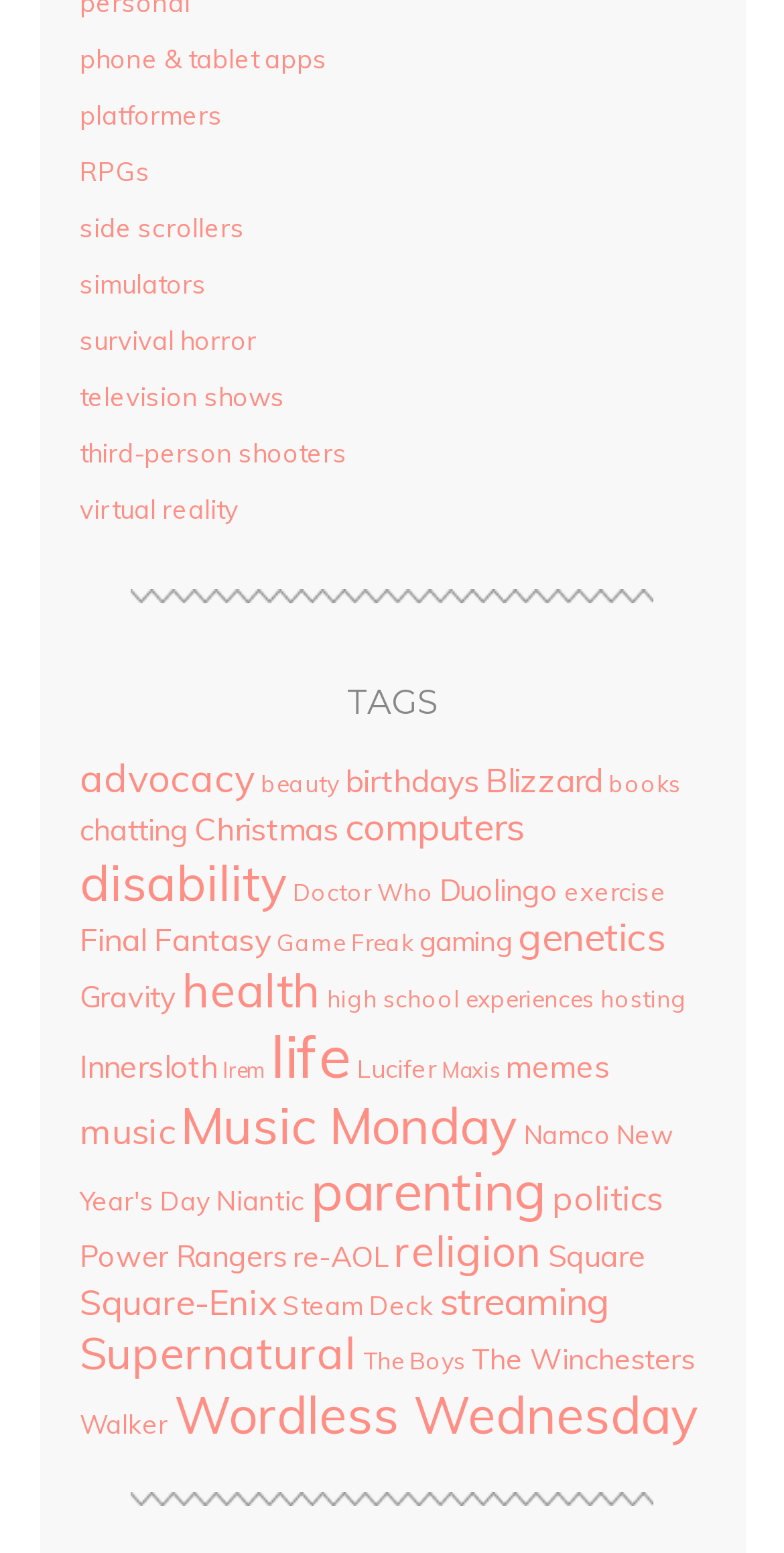Determine the bounding box coordinates of the clickable area required to perform the following instruction: "Check out 'Music Monday'". The coordinates should be represented as four float numbers between 0 and 1: [left, top, right, bottom].

[0.229, 0.703, 0.66, 0.745]